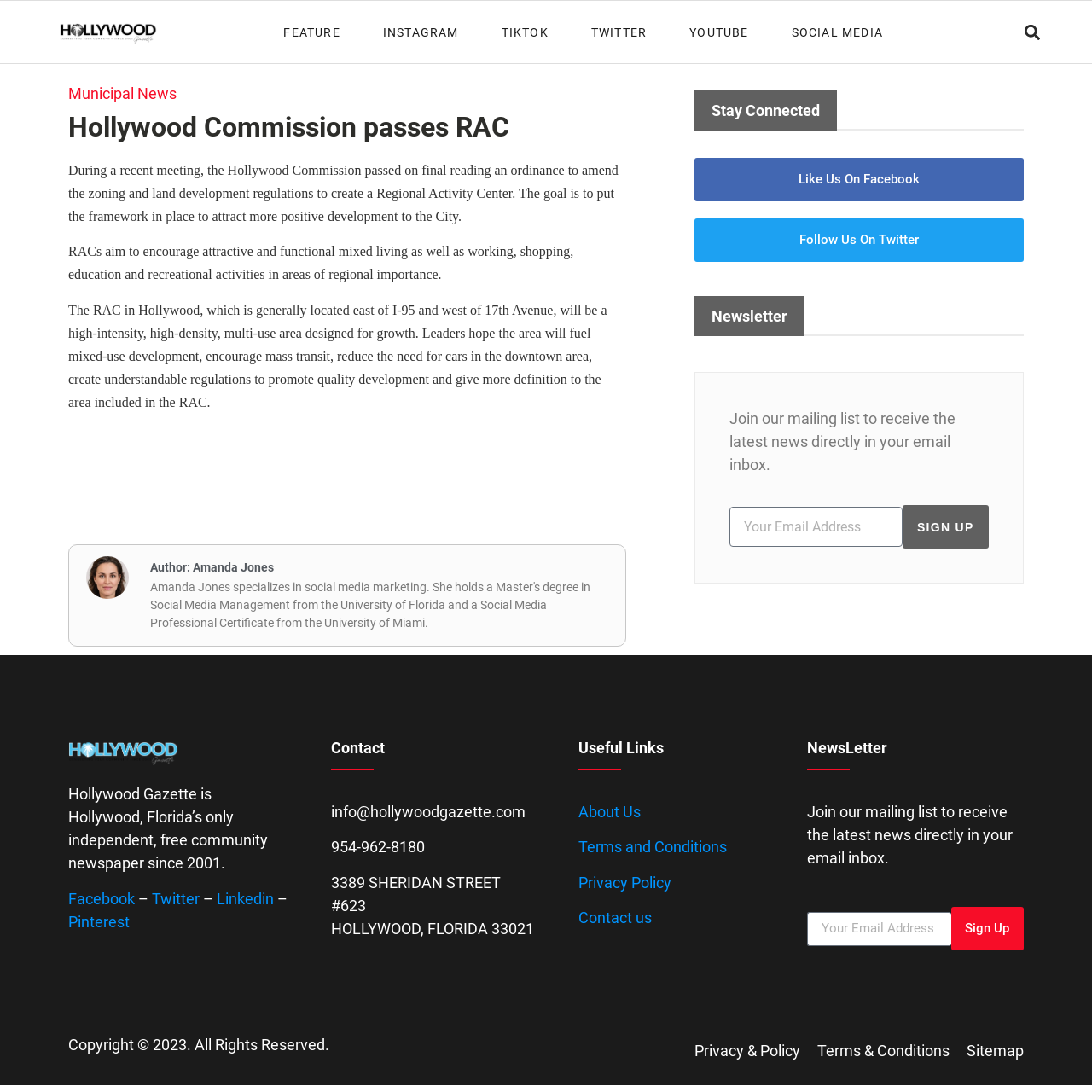Give a one-word or phrase response to the following question: What is the purpose of the 'Regional Activity Center'?

Mixed living and working